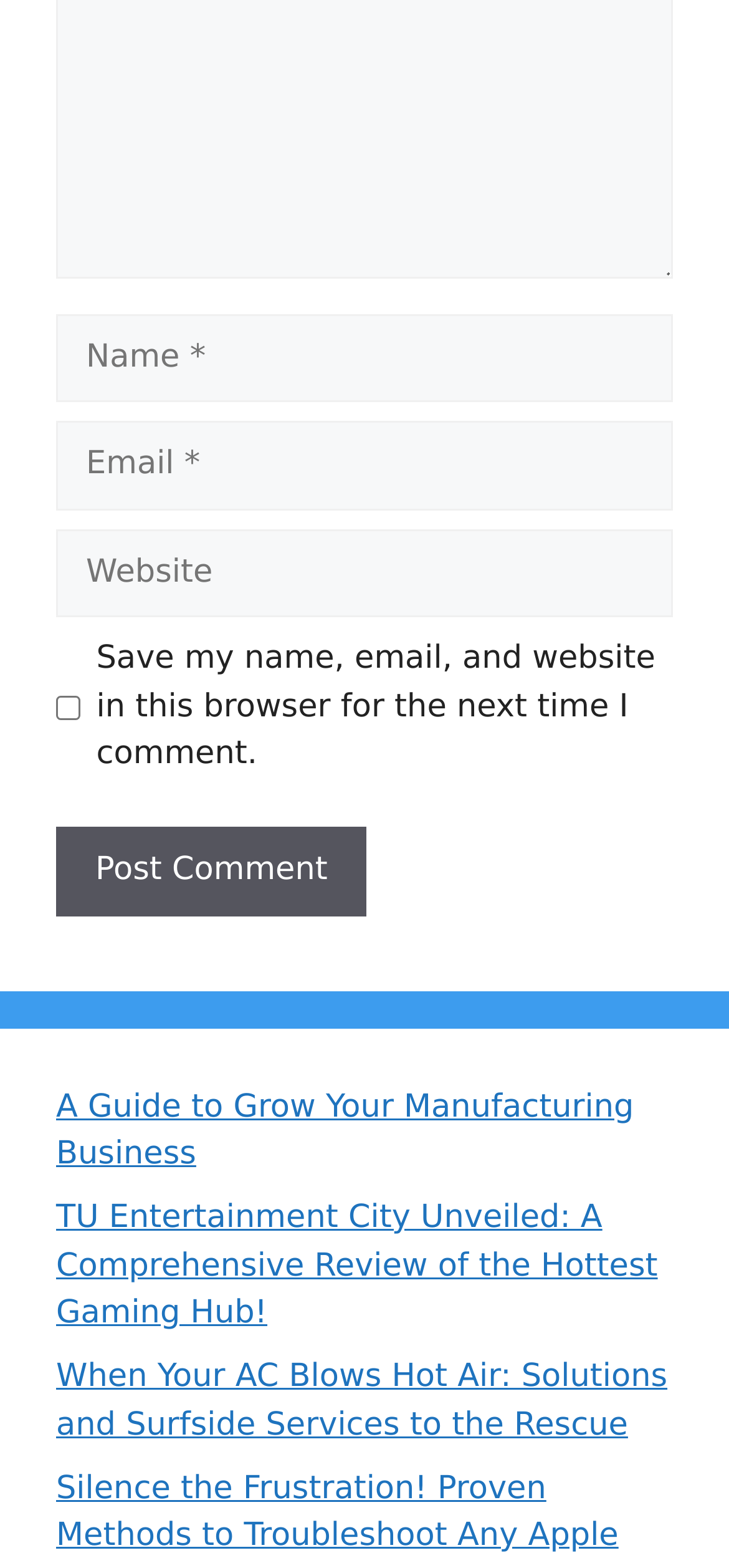What is the label of the third textbox?
Analyze the image and deliver a detailed answer to the question.

The third textbox is labeled 'Website', suggesting that users can optionally enter their website URL.